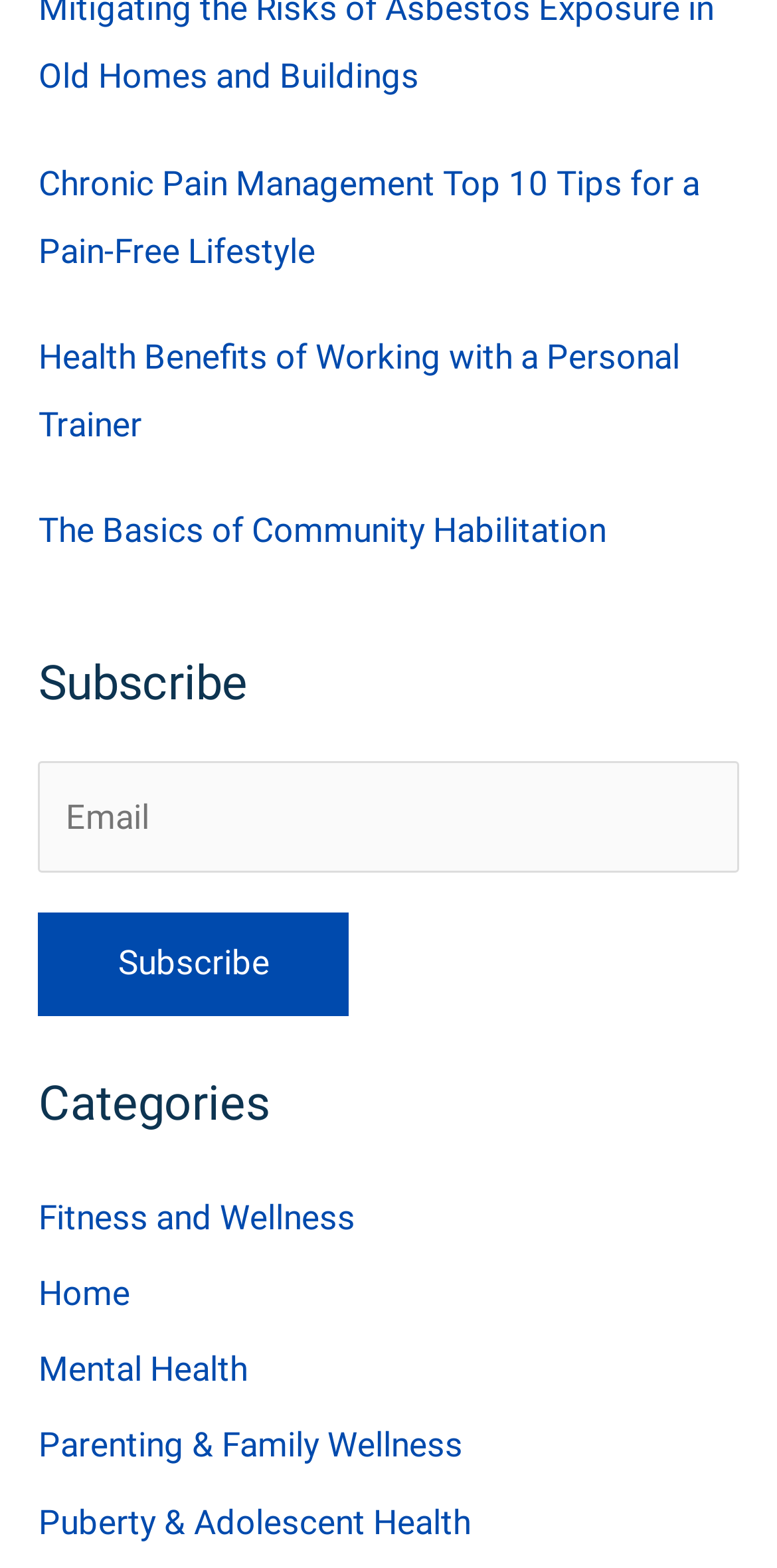Provide the bounding box coordinates of the HTML element this sentence describes: "Privacy Policy". The bounding box coordinates consist of four float numbers between 0 and 1, i.e., [left, top, right, bottom].

None